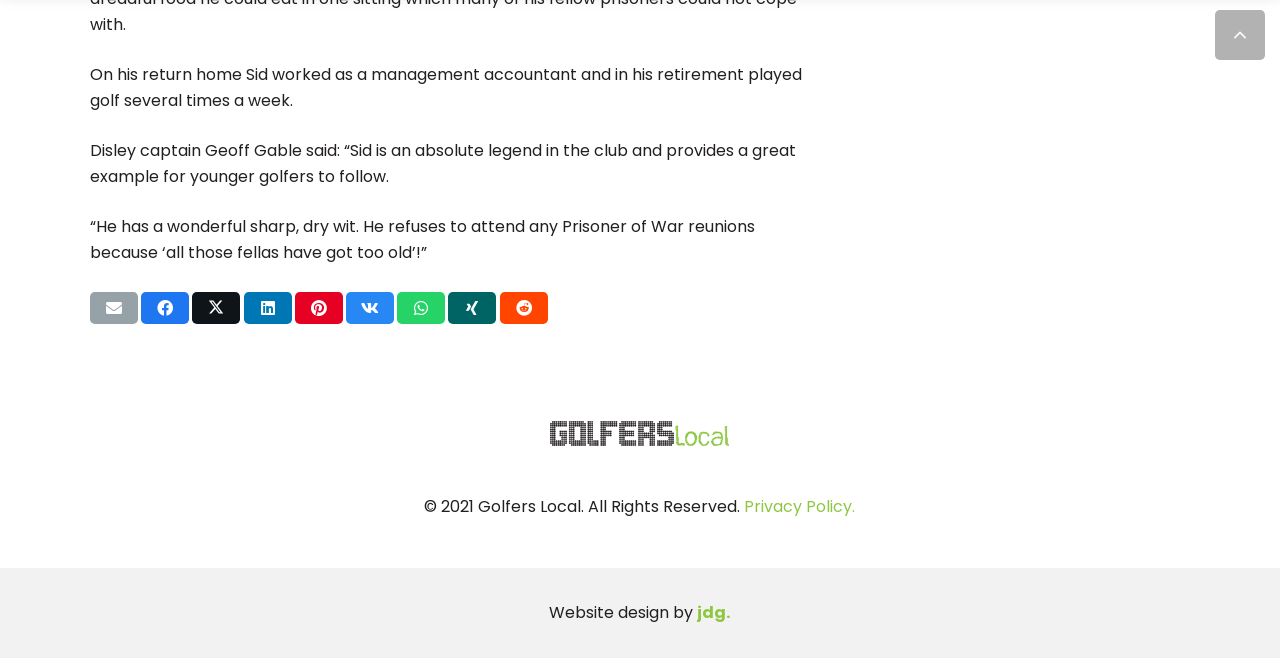Kindly respond to the following question with a single word or a brief phrase: 
What is the name of the golf club captain?

Geoff Gable